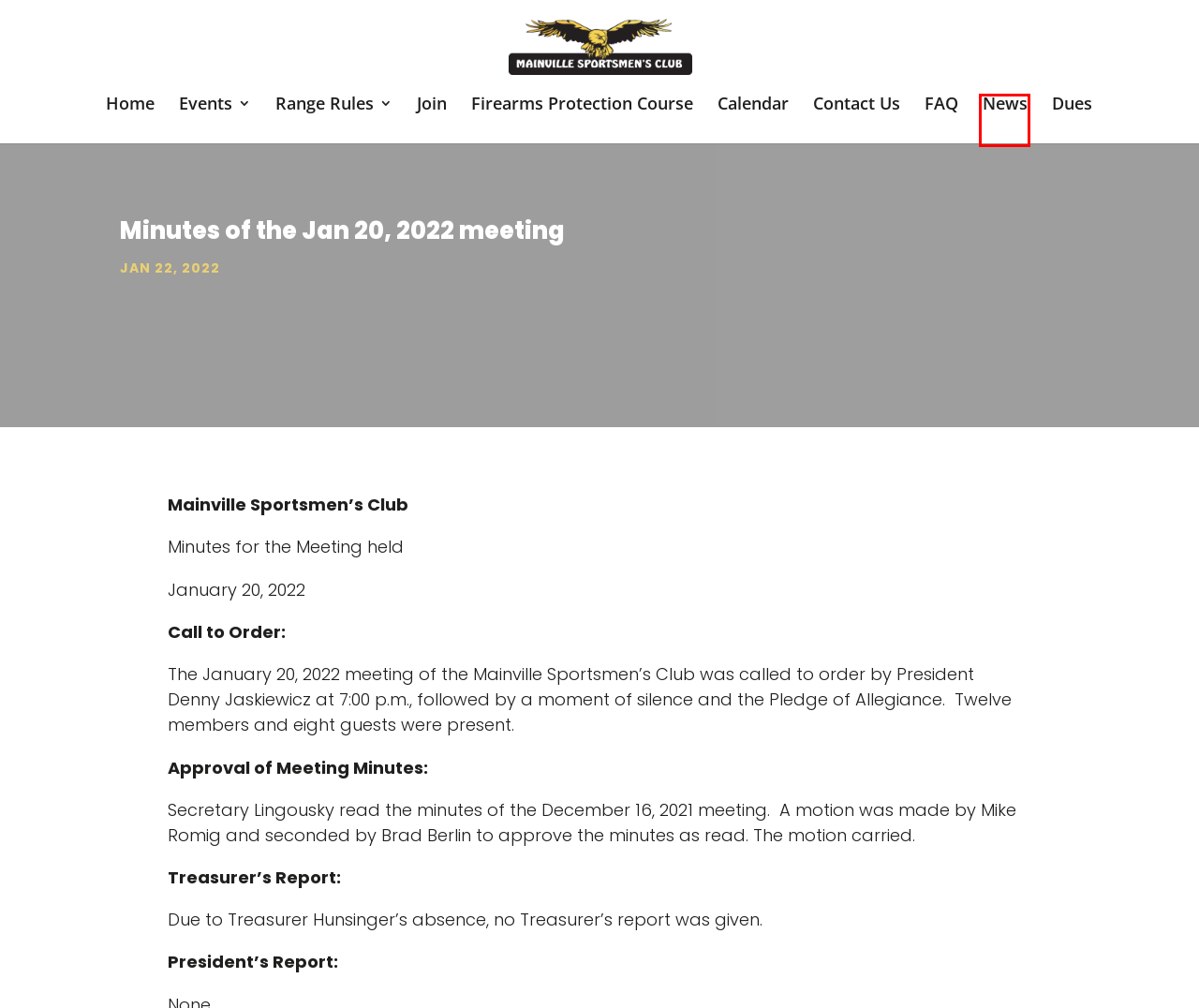You see a screenshot of a webpage with a red bounding box surrounding an element. Pick the webpage description that most accurately represents the new webpage after interacting with the element in the red bounding box. The options are:
A. News | Mainville Sportsmen's Club
B. Join | Mainville Sportsmen's Club
C. Firearms Protection Course | Mainville Sportsmen's Club
D. Range Rules | Mainville Sportsmen's Club
E. FAQ | Mainville Sportsmen's Club
F. Calendar | Mainville Sportsmen's Club
G. Dues | Mainville Sportsmen's Club
H. Contact Us | Mainville Sportsmen's Club

A